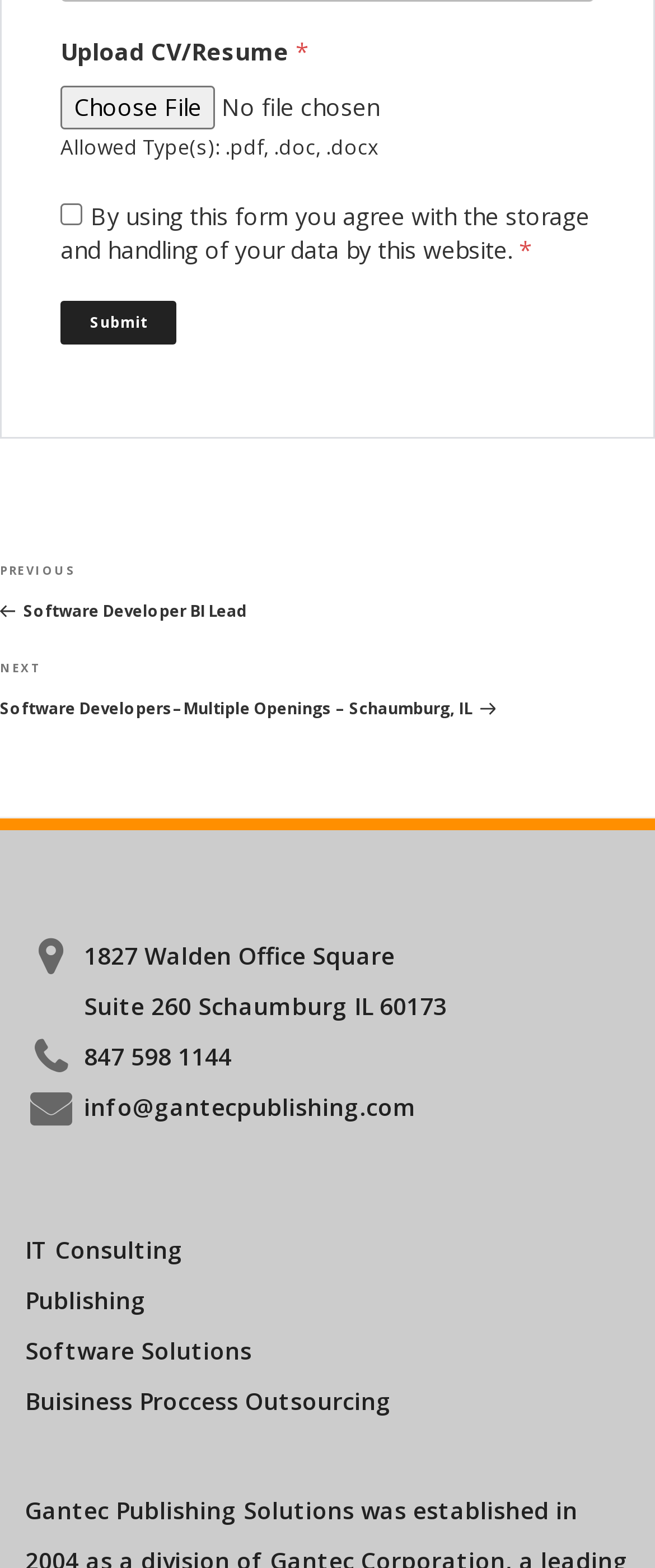Find the bounding box coordinates for the HTML element described in this sentence: "IT Consulting". Provide the coordinates as four float numbers between 0 and 1, in the format [left, top, right, bottom].

[0.038, 0.787, 0.292, 0.81]